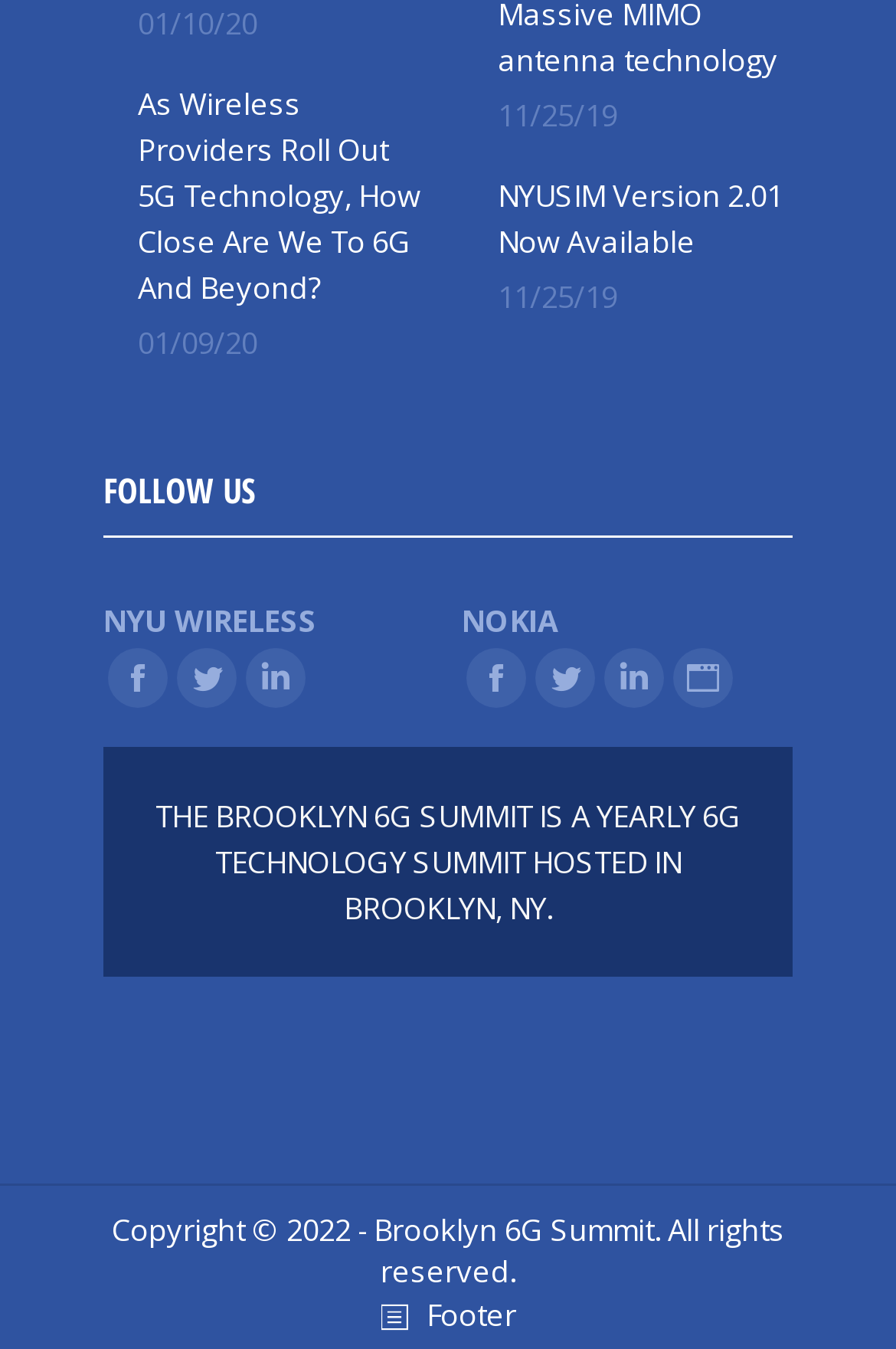Locate the bounding box coordinates of the segment that needs to be clicked to meet this instruction: "go to February 2023".

None